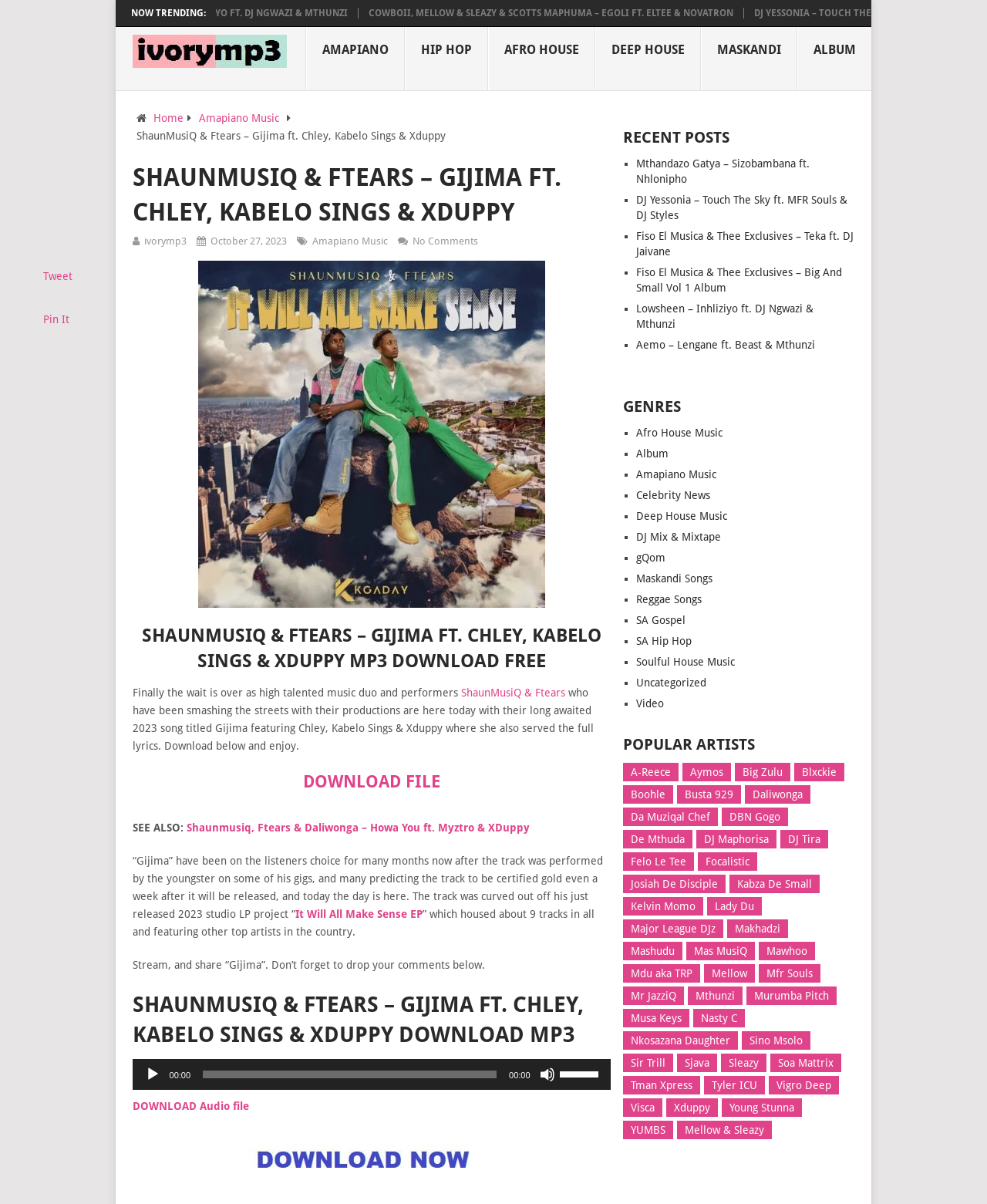Using the information in the image, give a comprehensive answer to the question: 
What genre of music is the song 'Gijima' classified under?

The webpage has a link to 'Amapiano Music' which suggests that the song 'Gijima' is classified under the Amapiano genre. Additionally, the webpage has other links to different genres of music, but Amapiano is the one that is most relevant to the song being featured.